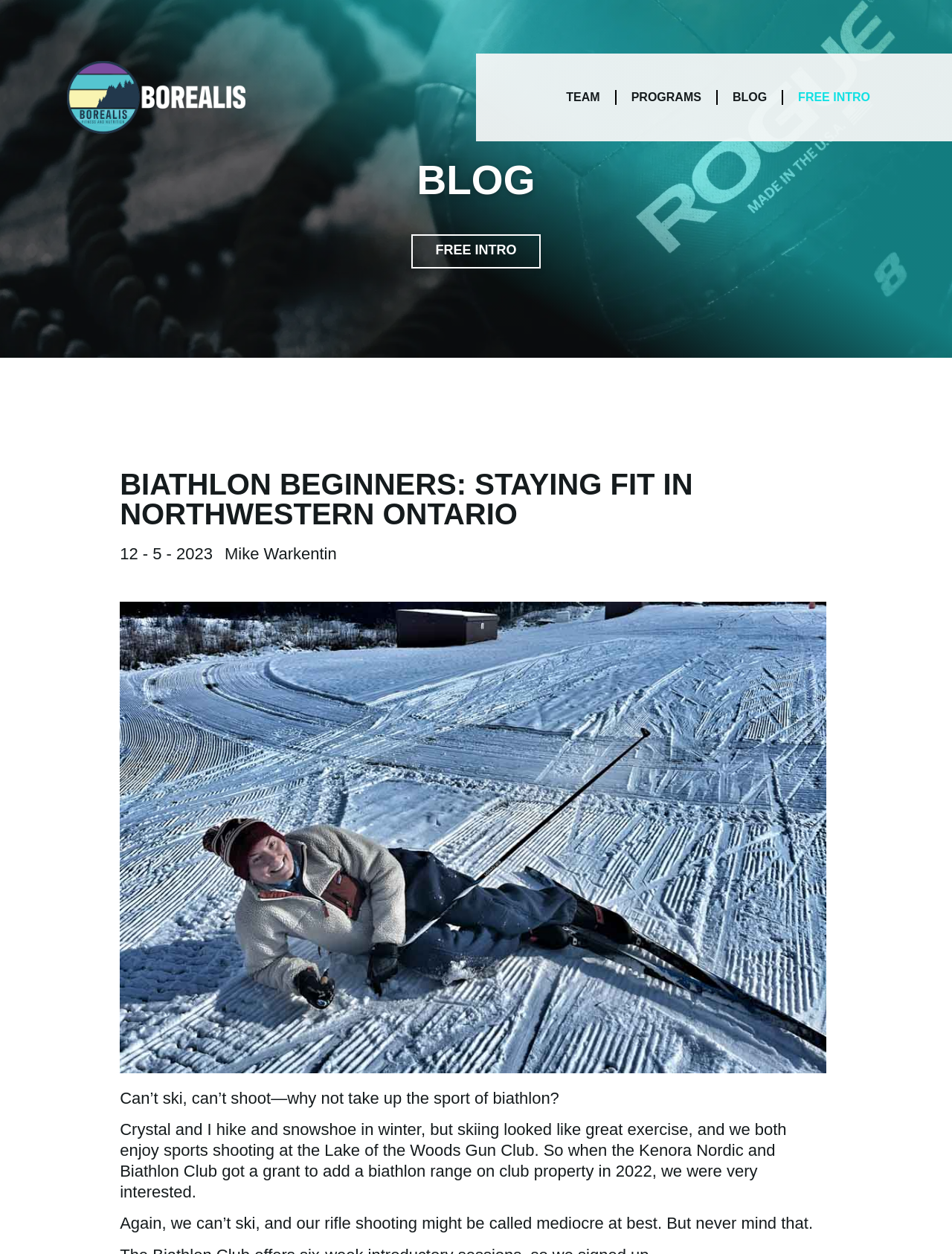Where is the biathlon course located?
Based on the screenshot, answer the question with a single word or phrase.

Kenora, Ontario